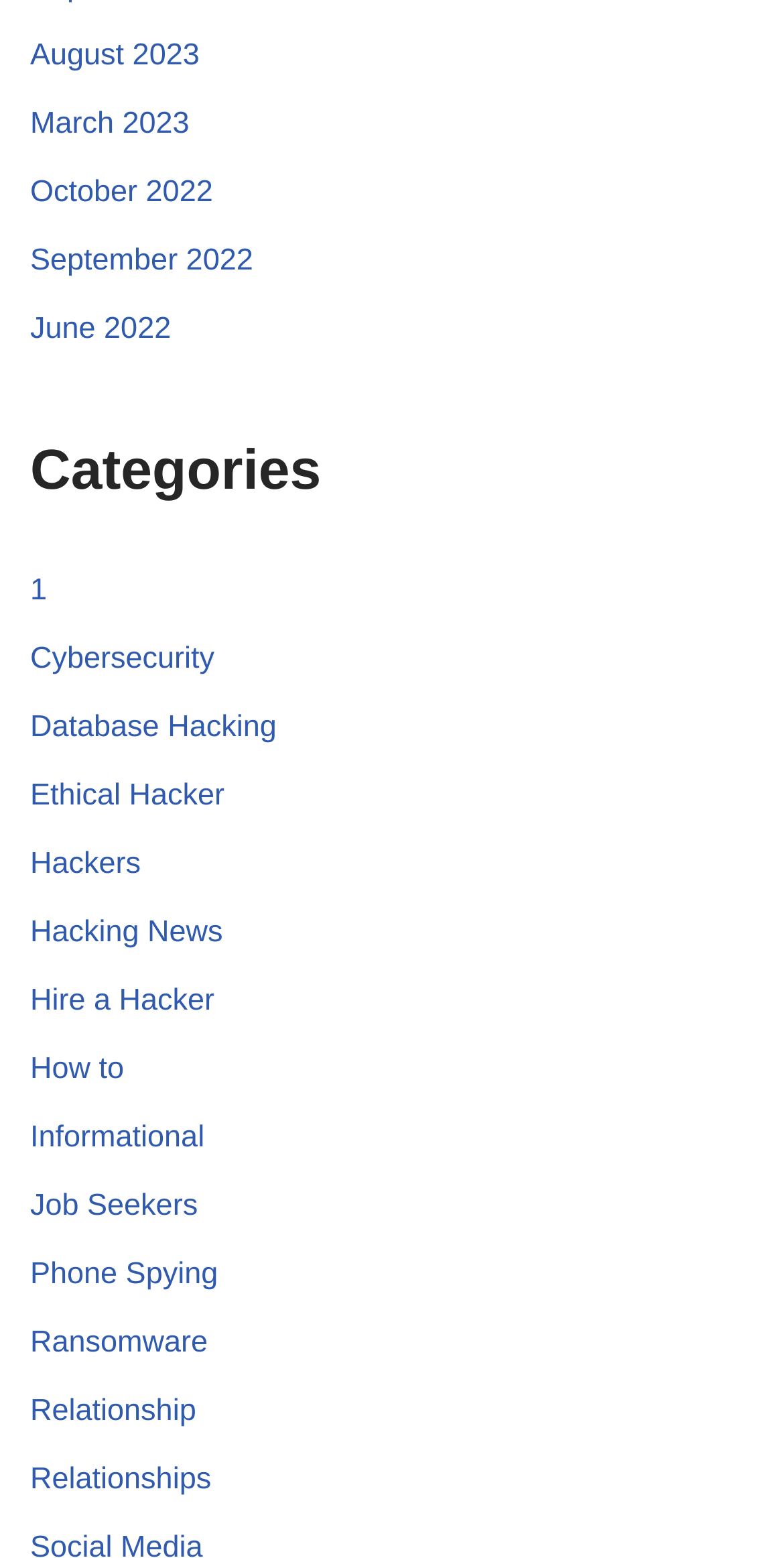Determine the bounding box coordinates for the region that must be clicked to execute the following instruction: "Learn about Ransomware".

[0.038, 0.851, 0.265, 0.873]